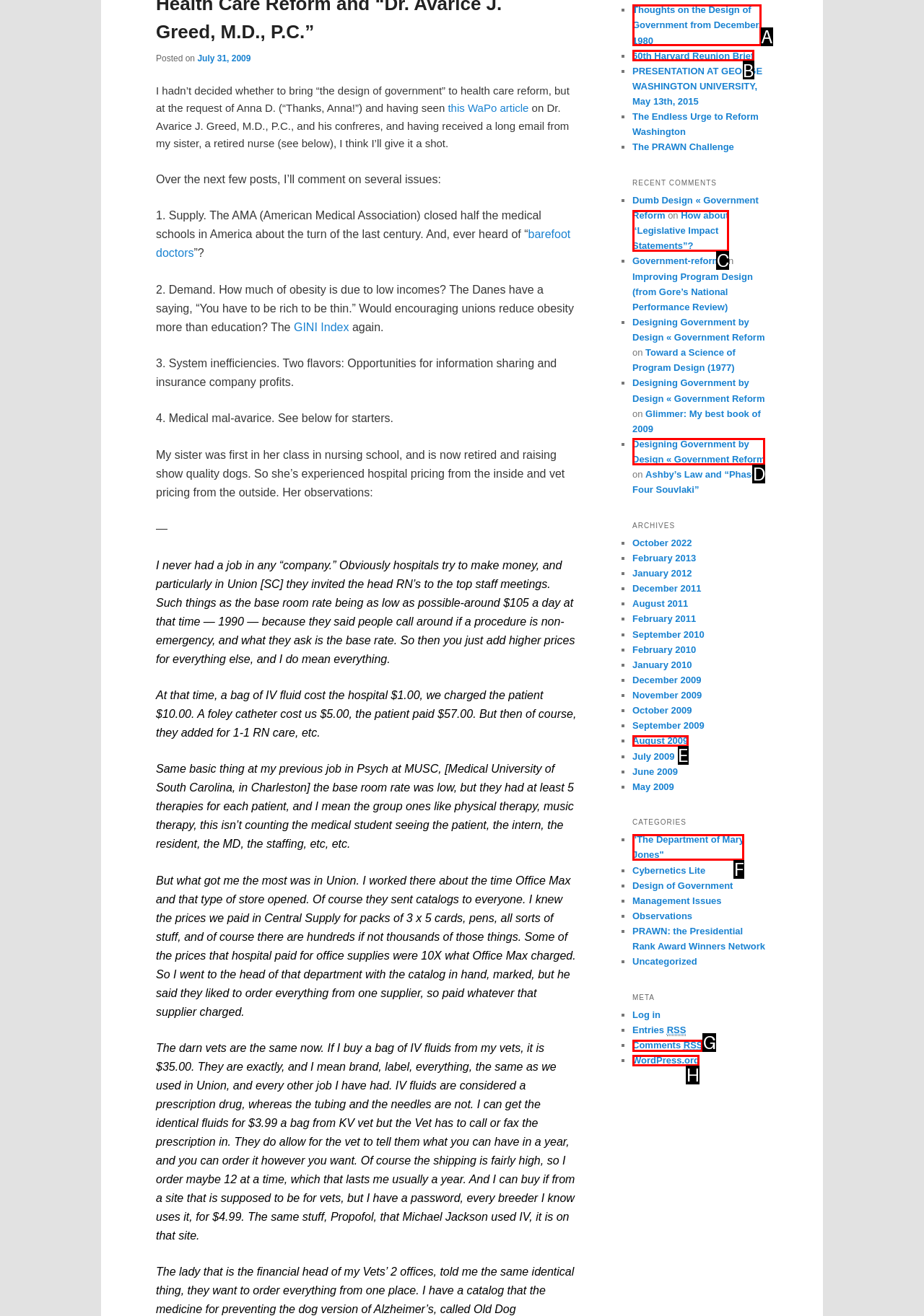Based on the given description: August 2009, identify the correct option and provide the corresponding letter from the given choices directly.

E